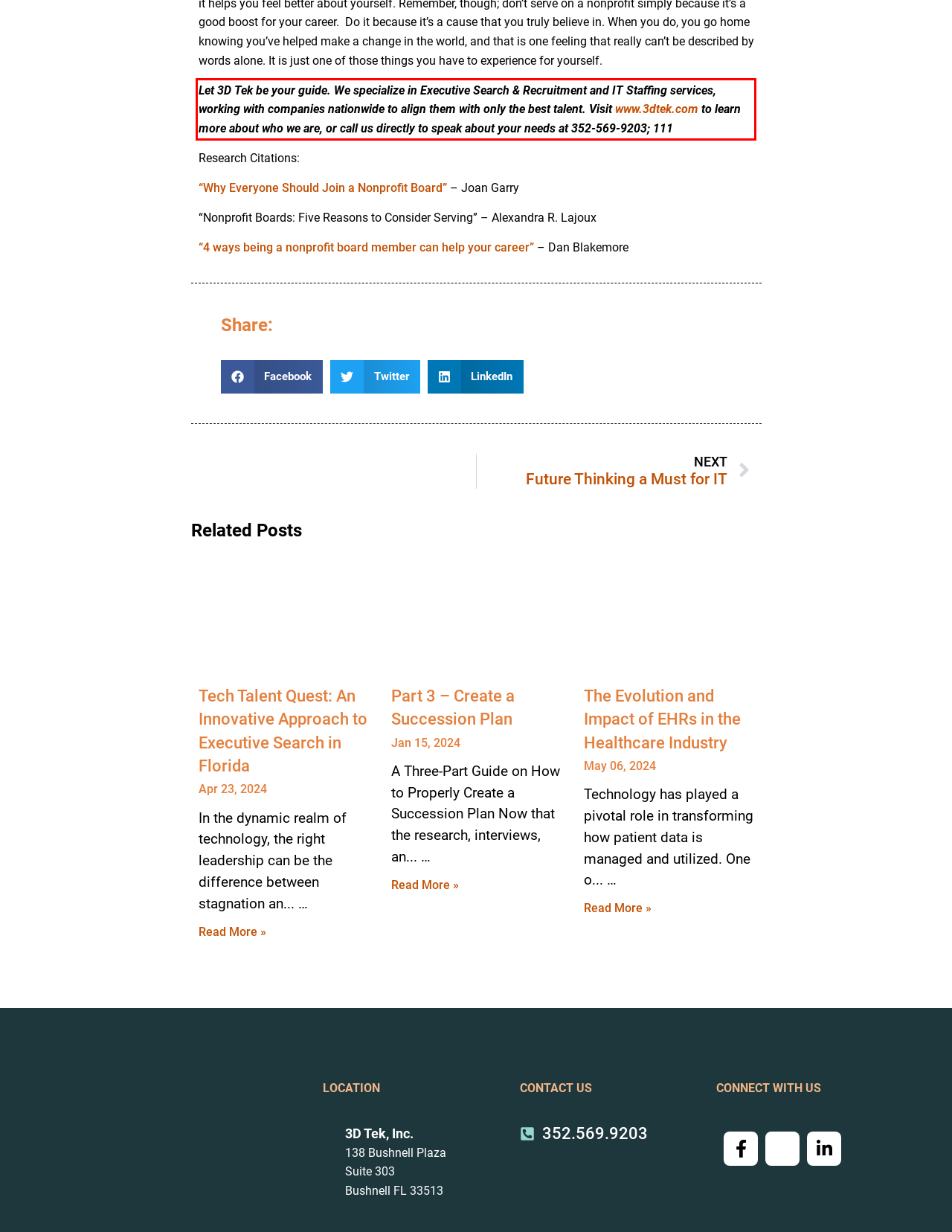Given a screenshot of a webpage containing a red bounding box, perform OCR on the text within this red bounding box and provide the text content.

Let 3D Tek be your guide. We specialize in Executive Search & Recruitment and IT Staffing services, working with companies nationwide to align them with only the best talent. Visit www.3dtek.com to learn more about who we are, or call us directly to speak about your needs at 352-569-9203; 111